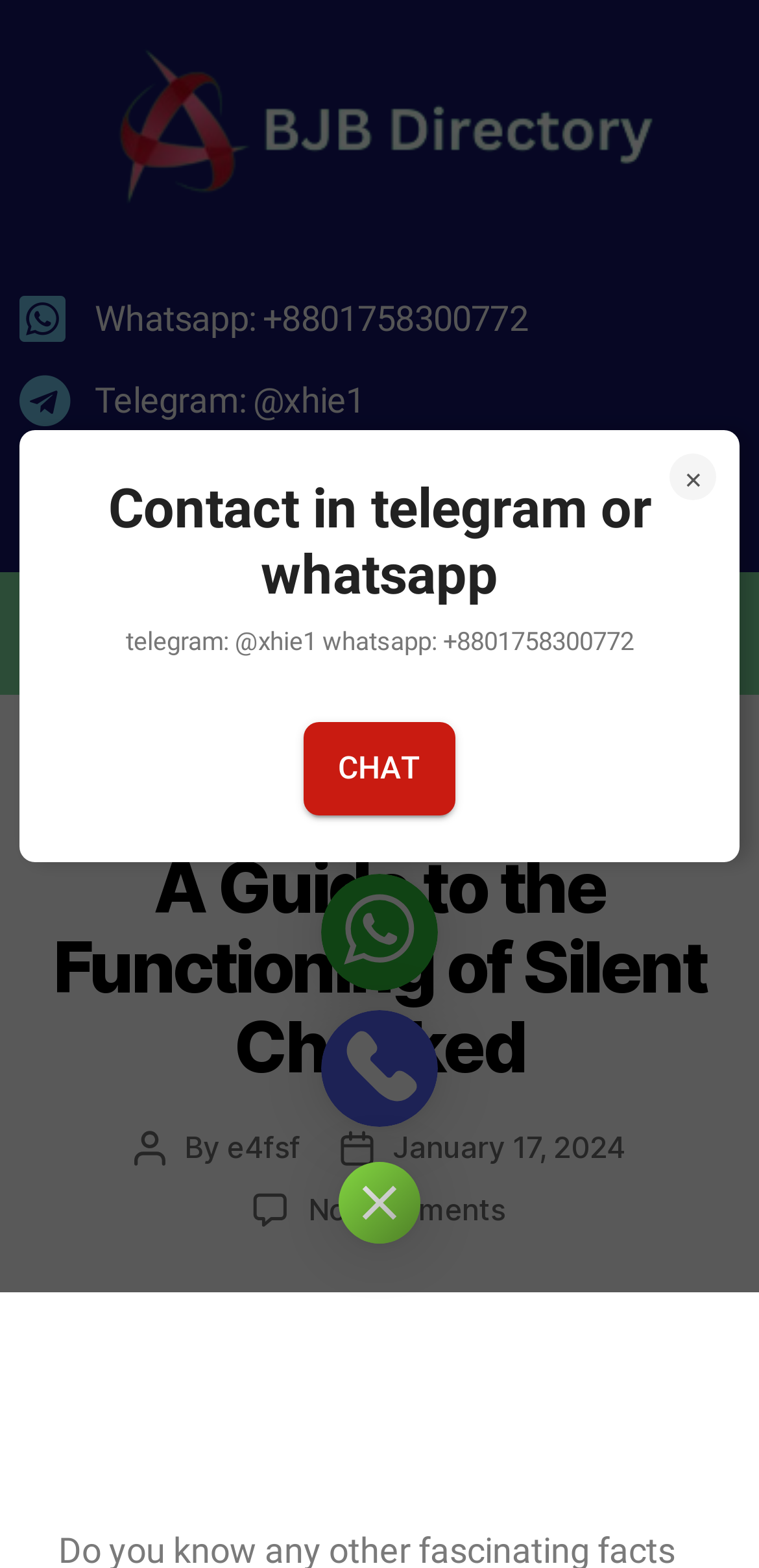What is the date of the article?
Using the information from the image, answer the question thoroughly.

I found the date of the article by looking at the link 'January 17, 2024' which is likely to be the date of publication of the article.